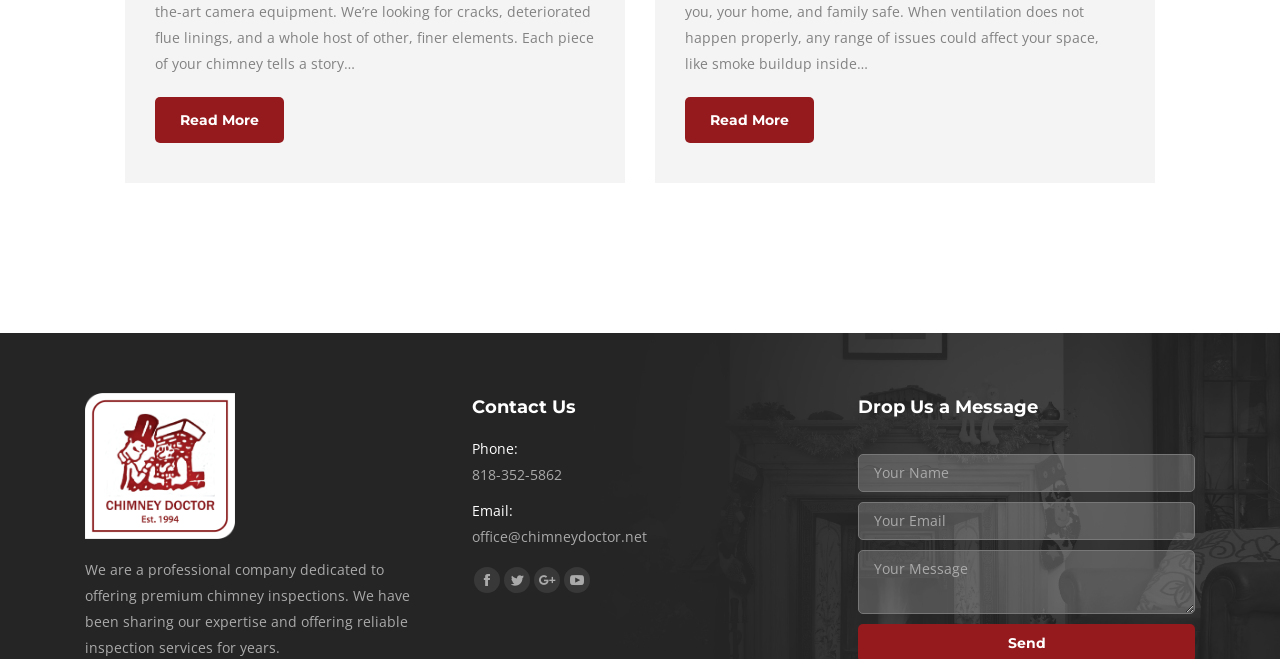Determine the bounding box coordinates of the target area to click to execute the following instruction: "Click Read More."

[0.121, 0.148, 0.222, 0.216]